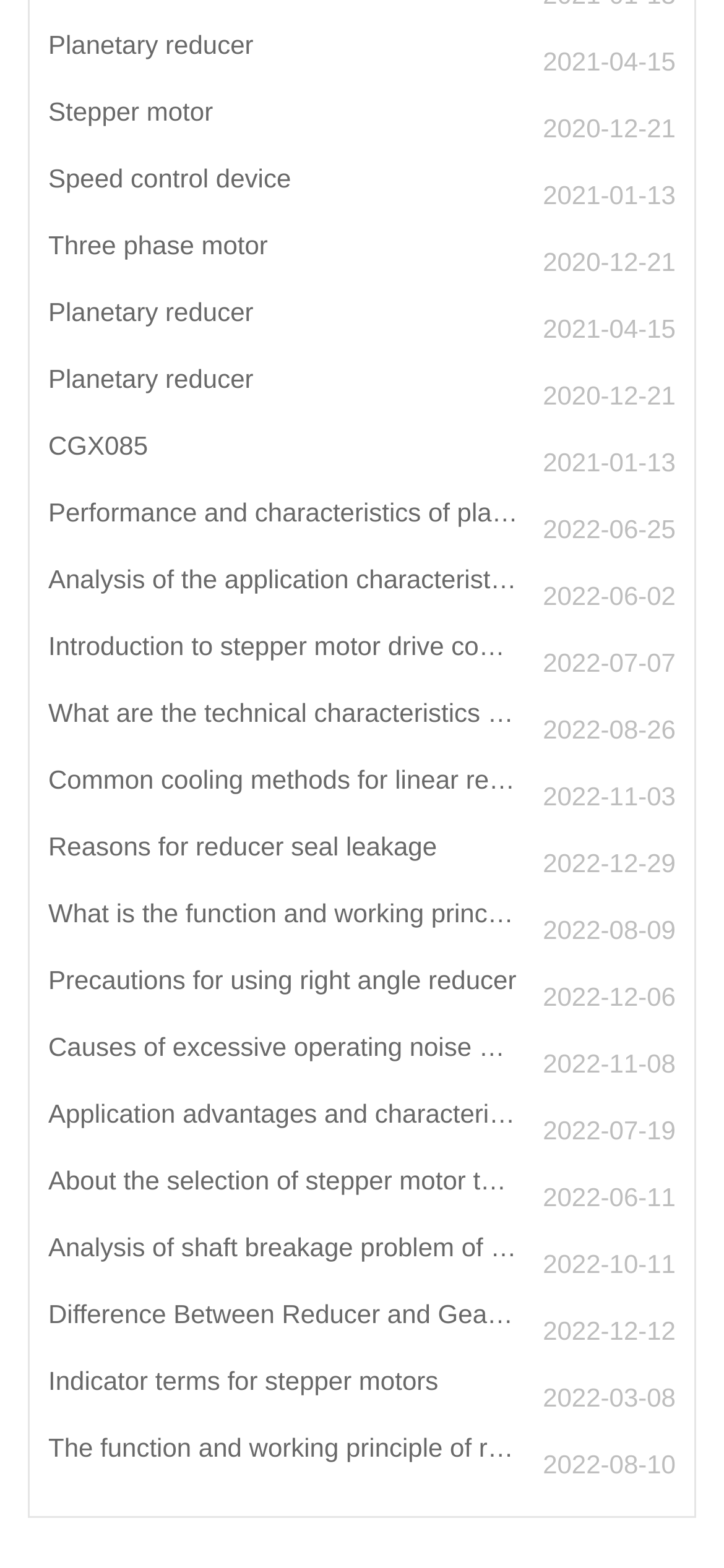Identify the bounding box coordinates for the element you need to click to achieve the following task: "Read about the performance and characteristics of planetary reducer". Provide the bounding box coordinates as four float numbers between 0 and 1, in the form [left, top, right, bottom].

[0.067, 0.316, 0.933, 0.359]